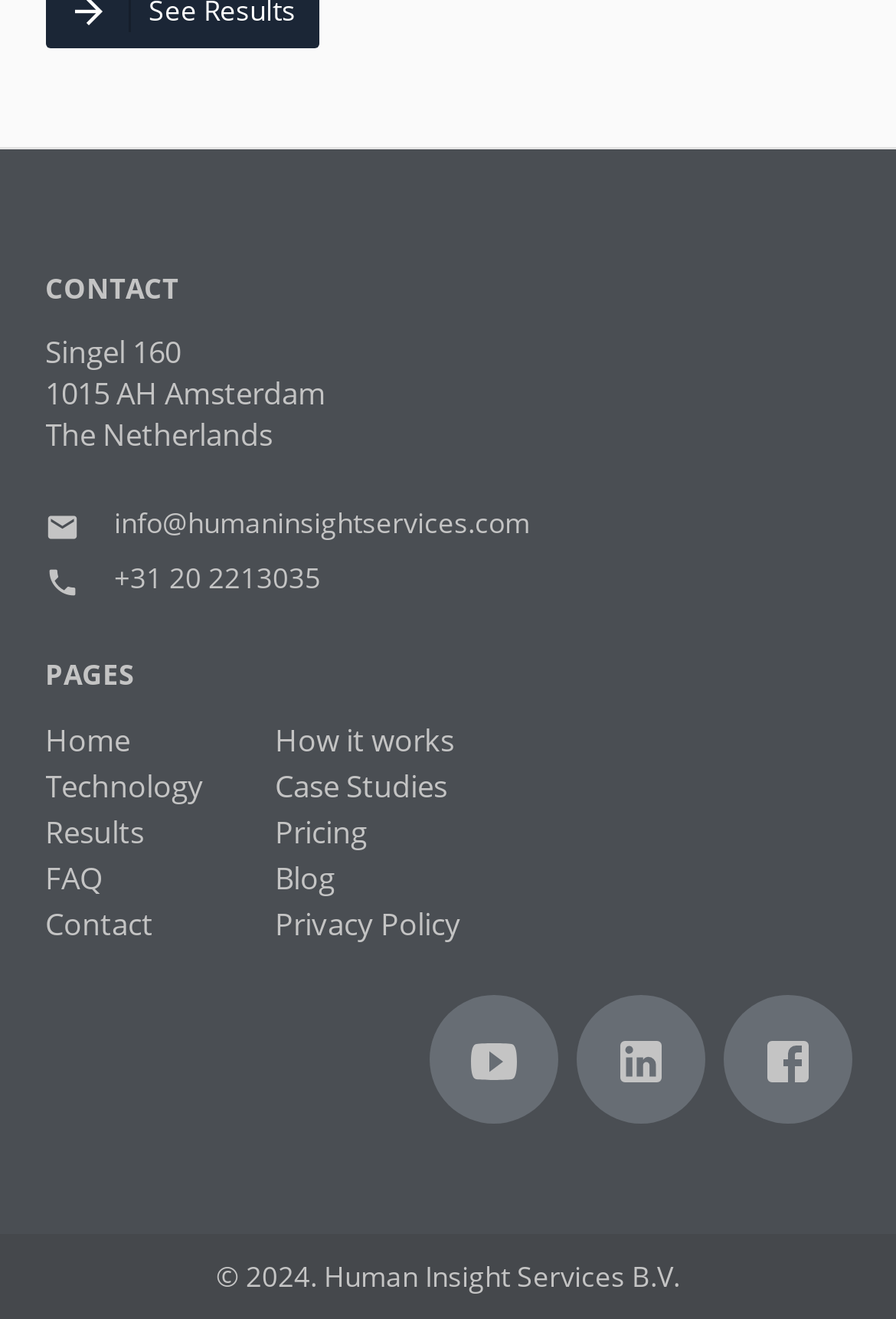What is the phone number?
Provide a one-word or short-phrase answer based on the image.

+31 20 2213035